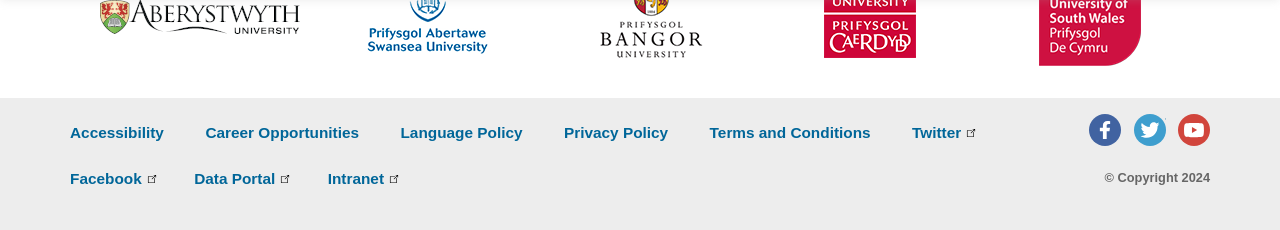How many university links are at the top?
Answer the question with a single word or phrase, referring to the image.

4